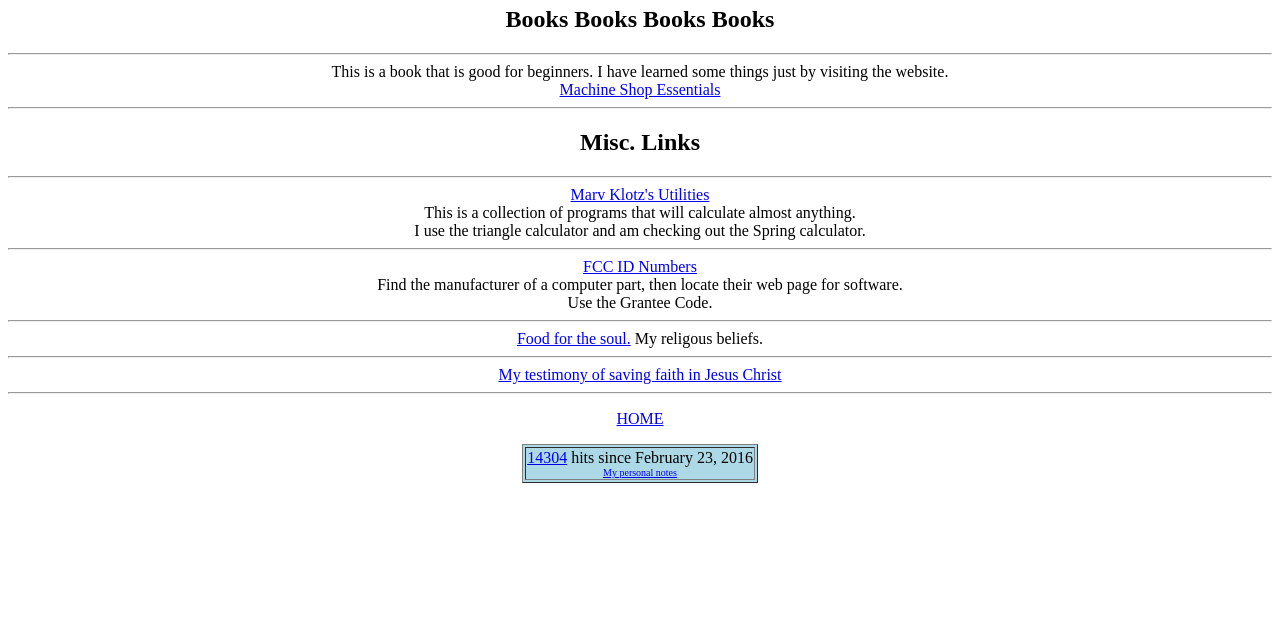Identify the bounding box coordinates for the UI element mentioned here: "HOME". Provide the coordinates as four float values between 0 and 1, i.e., [left, top, right, bottom].

[0.482, 0.64, 0.518, 0.667]